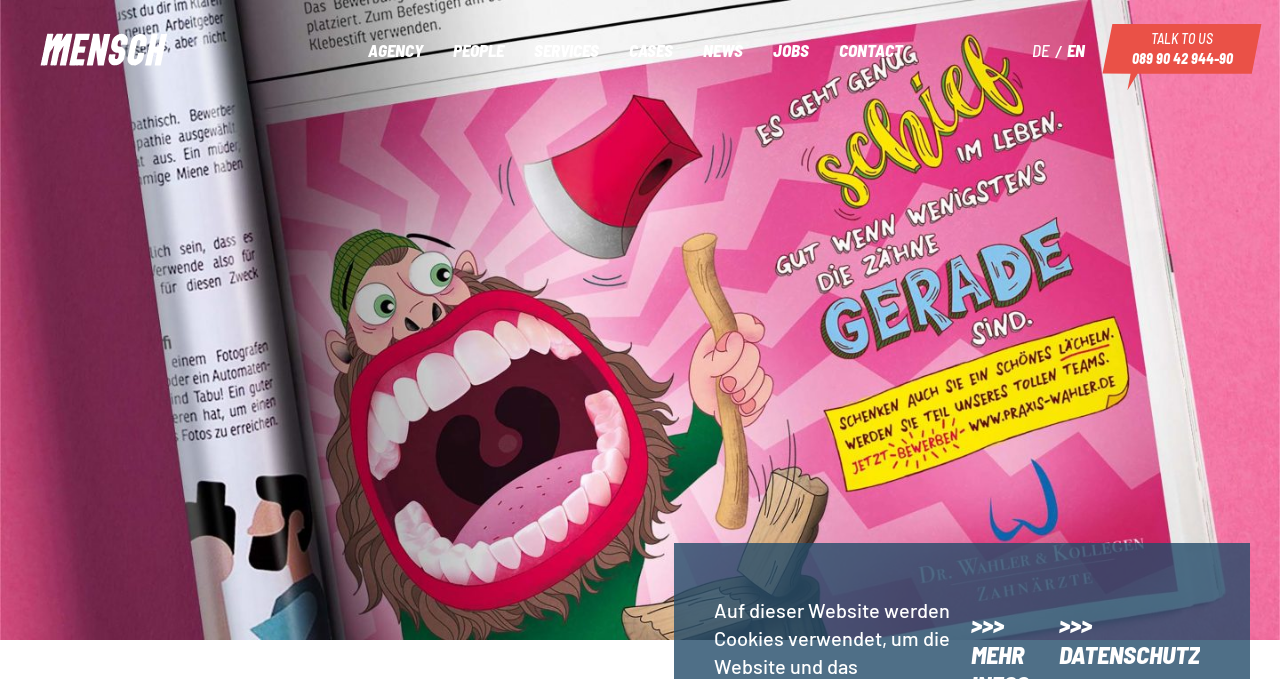Determine the bounding box coordinates of the clickable region to execute the instruction: "Send an email to info@livingchocolates.com". The coordinates should be four float numbers between 0 and 1, denoted as [left, top, right, bottom].

None